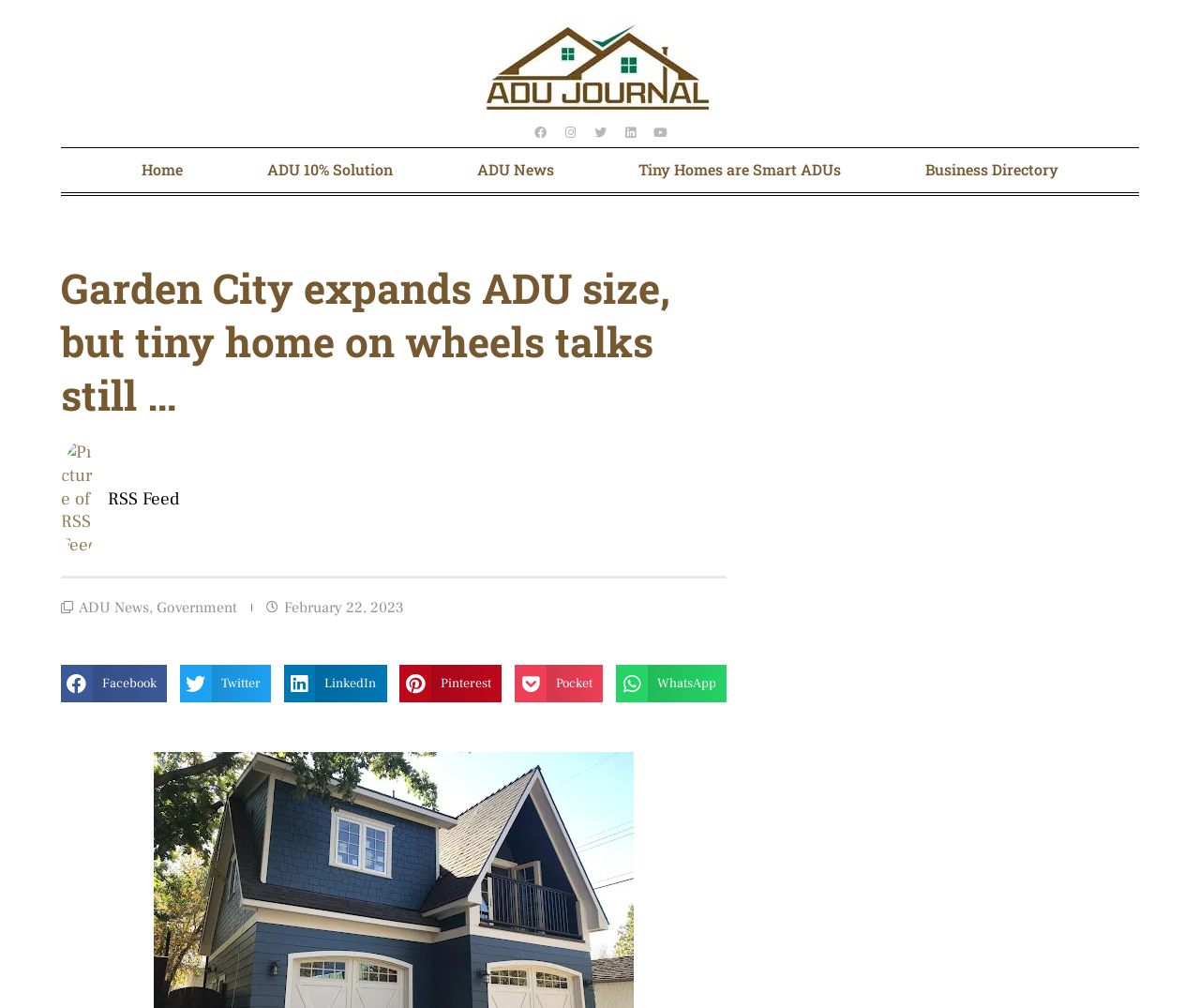Determine the bounding box coordinates of the target area to click to execute the following instruction: "Read the article."

[0.051, 0.259, 0.605, 0.419]